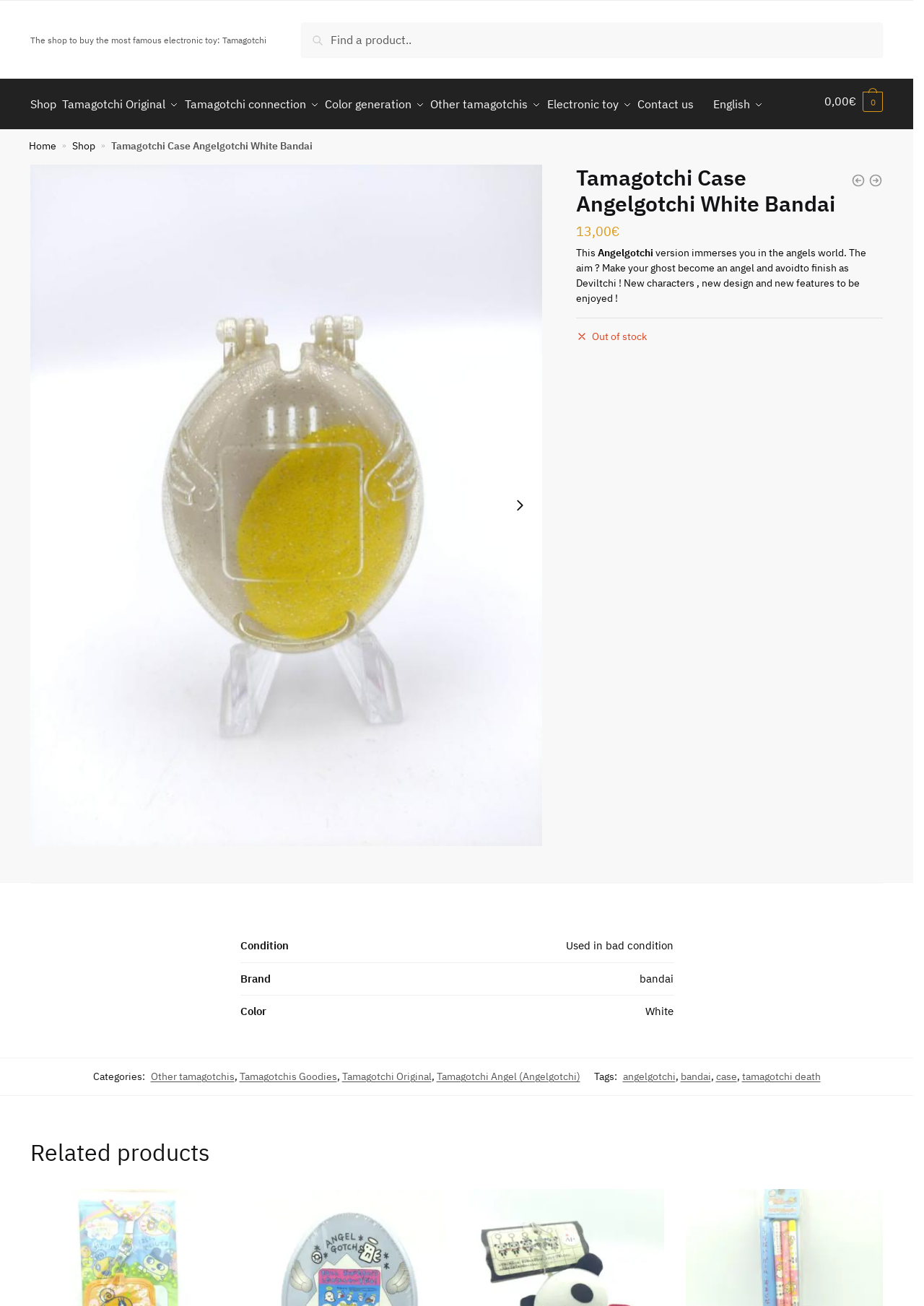Please specify the bounding box coordinates of the clickable section necessary to execute the following command: "Search for Tamagotchi".

[0.326, 0.017, 0.956, 0.043]